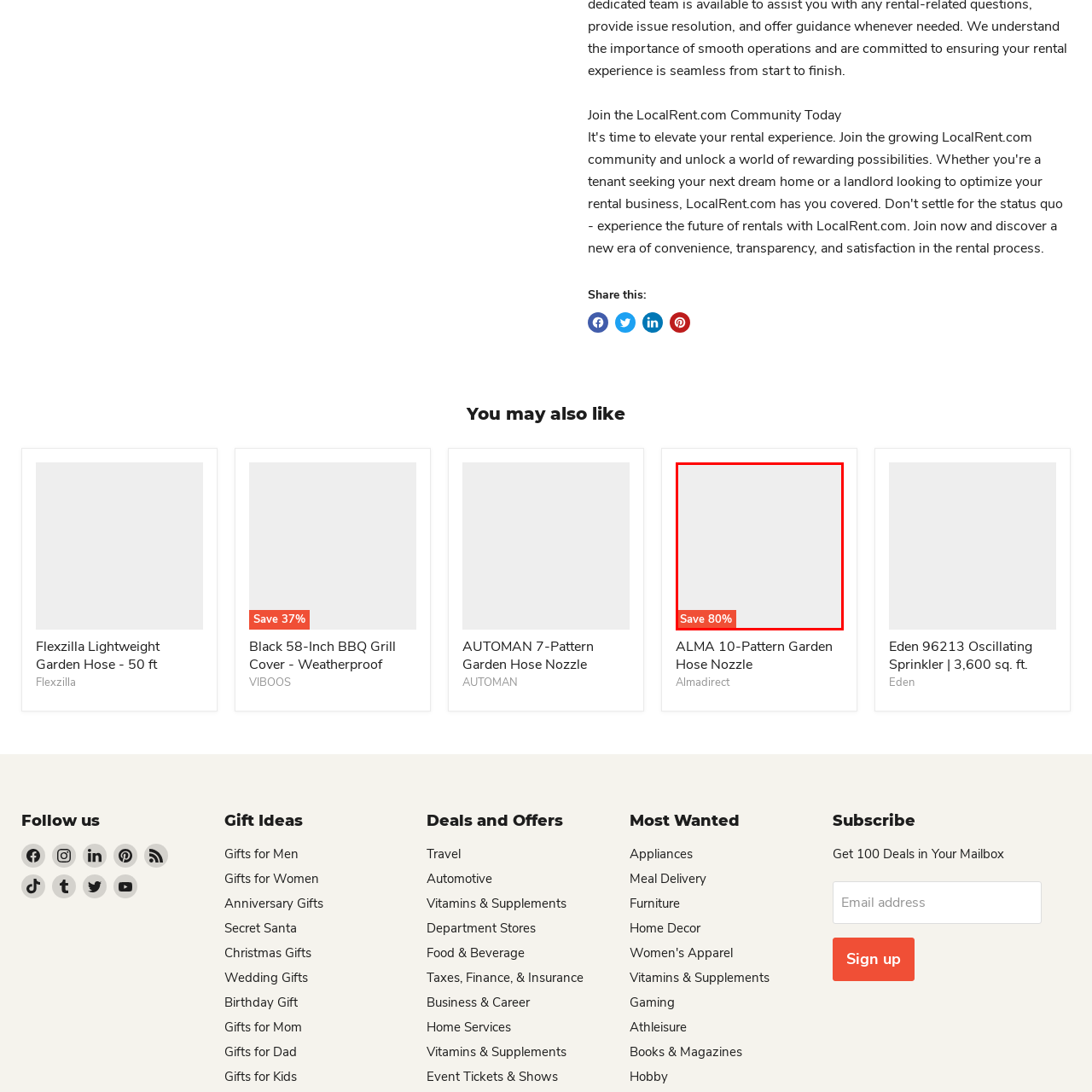Focus on the image surrounded by the red bounding box, please answer the following question using a single word or phrase: What is the name of the product?

ALMA 10-Pattern Garden Hose Nozzle